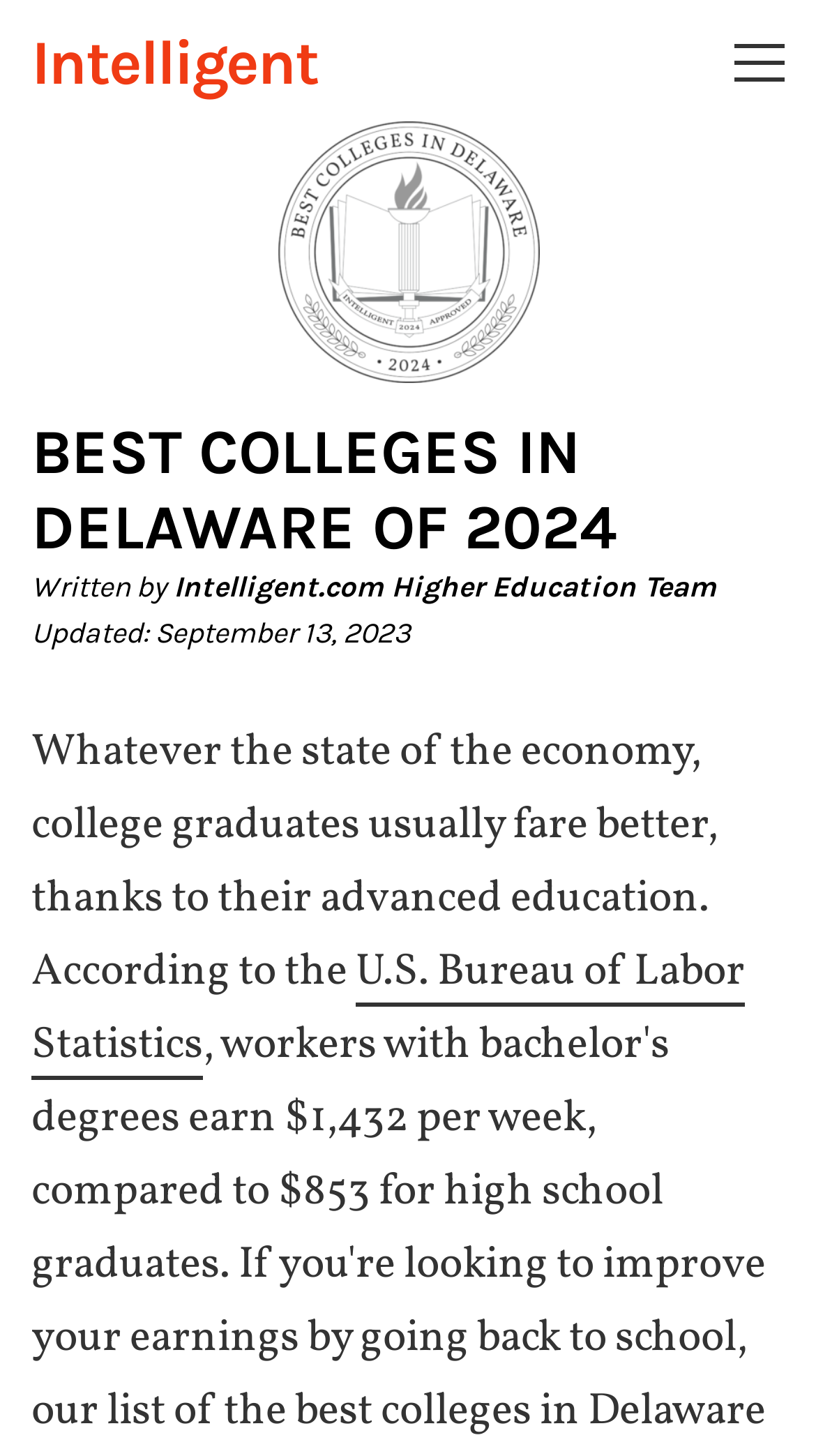Give a concise answer of one word or phrase to the question: 
What organization is cited in the webpage content?

U.S. Bureau of Labor Statistics